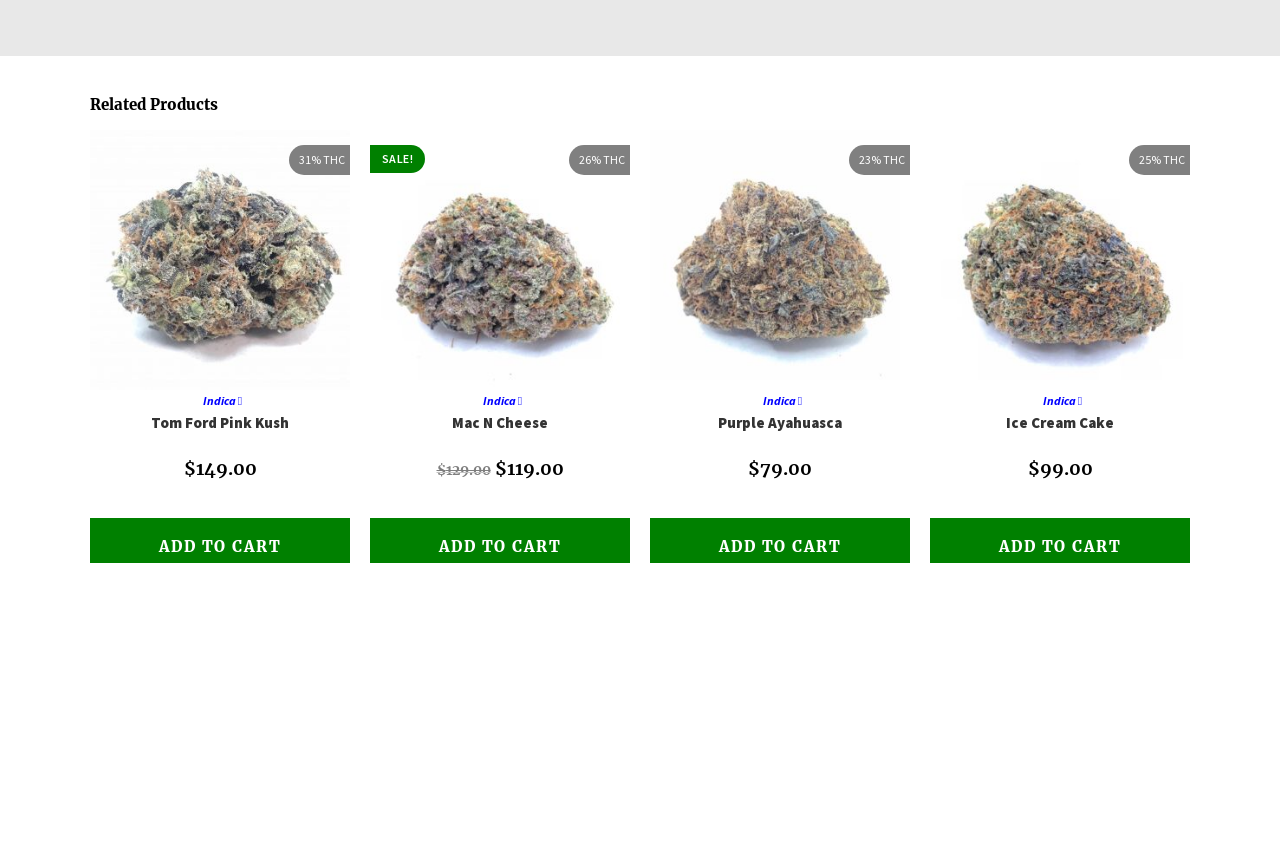Please specify the bounding box coordinates of the area that should be clicked to accomplish the following instruction: "Add 'Mac N Cheese' to cart". The coordinates should consist of four float numbers between 0 and 1, i.e., [left, top, right, bottom].

[0.289, 0.606, 0.492, 0.677]